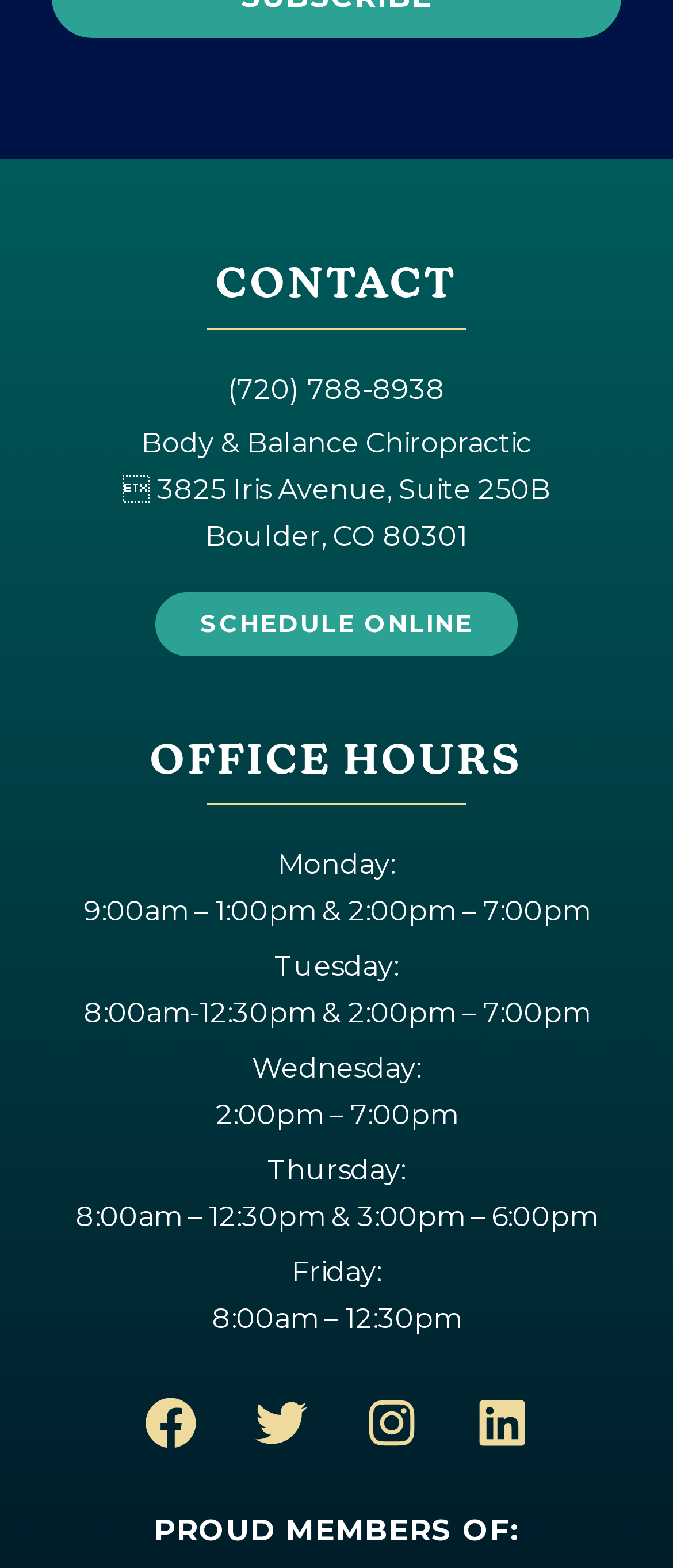Please answer the following question using a single word or phrase: 
What is the organization that the chiropractic office is a proud member of?

Not specified